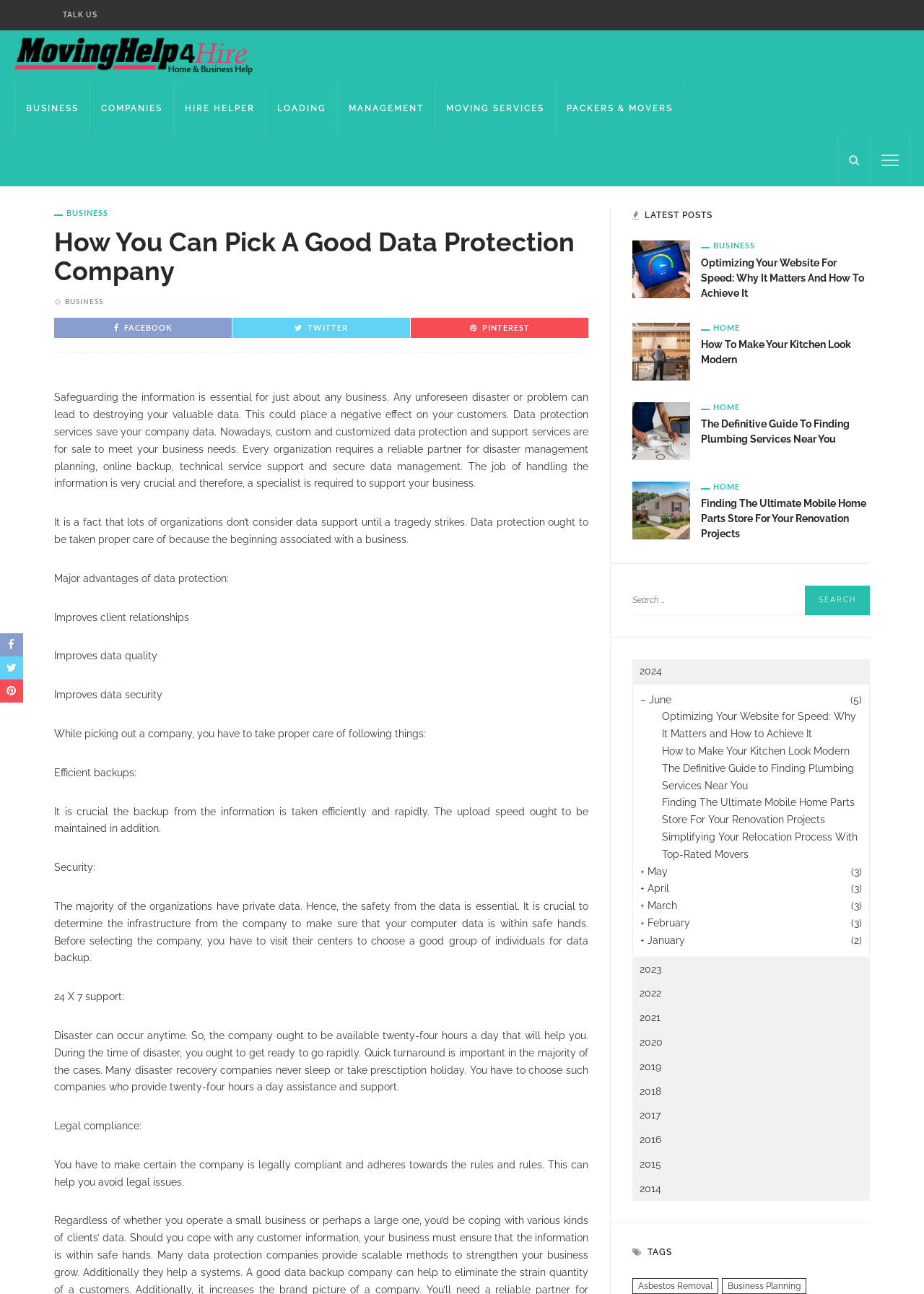Please provide the bounding box coordinates for the element that needs to be clicked to perform the following instruction: "Click FACEBOOK". The coordinates should be given as four float numbers between 0 and 1, i.e., [left, top, right, bottom].

[0.123, 0.25, 0.186, 0.257]